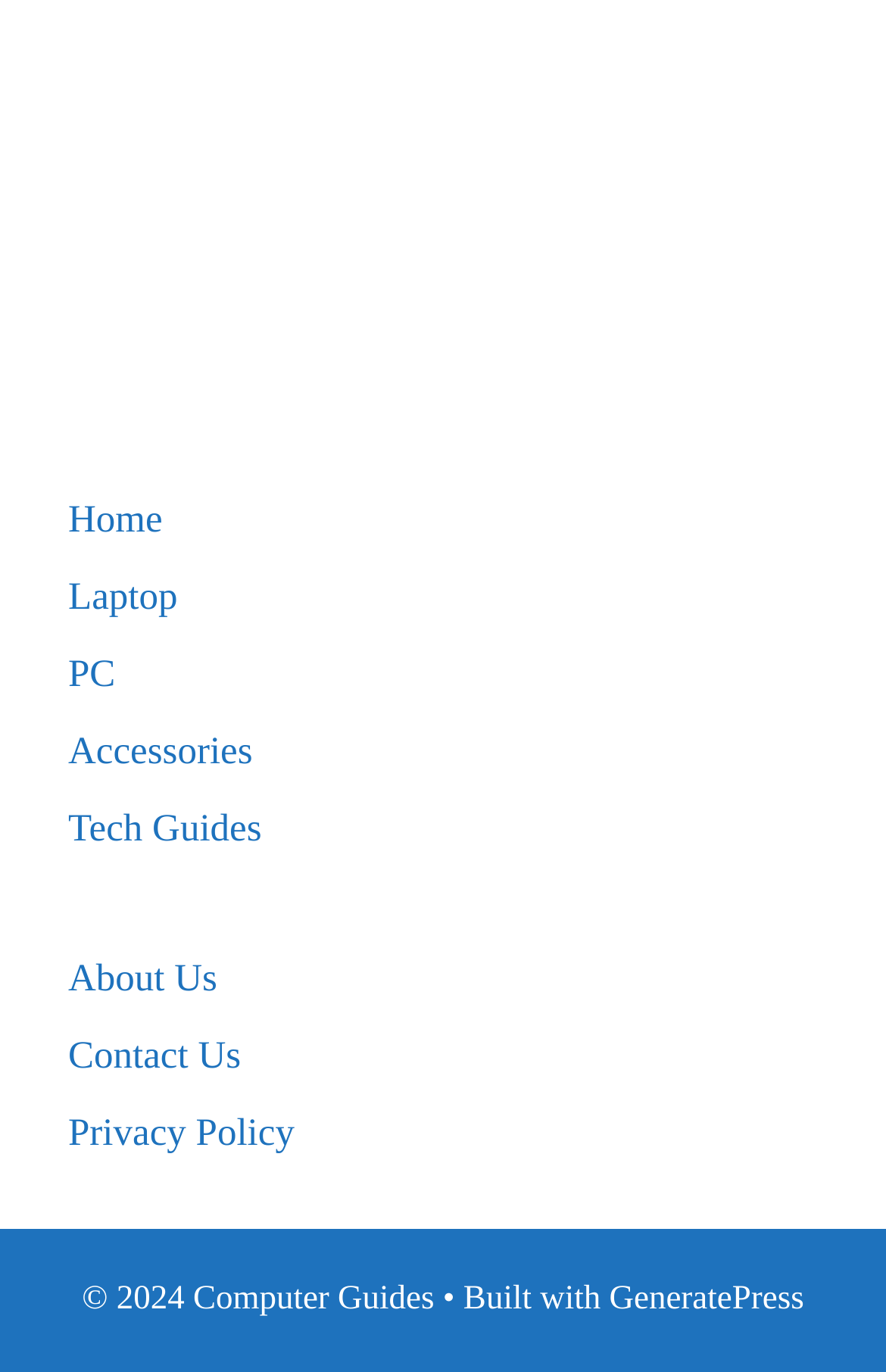Can you specify the bounding box coordinates of the area that needs to be clicked to fulfill the following instruction: "view laptop products"?

[0.077, 0.419, 0.2, 0.451]